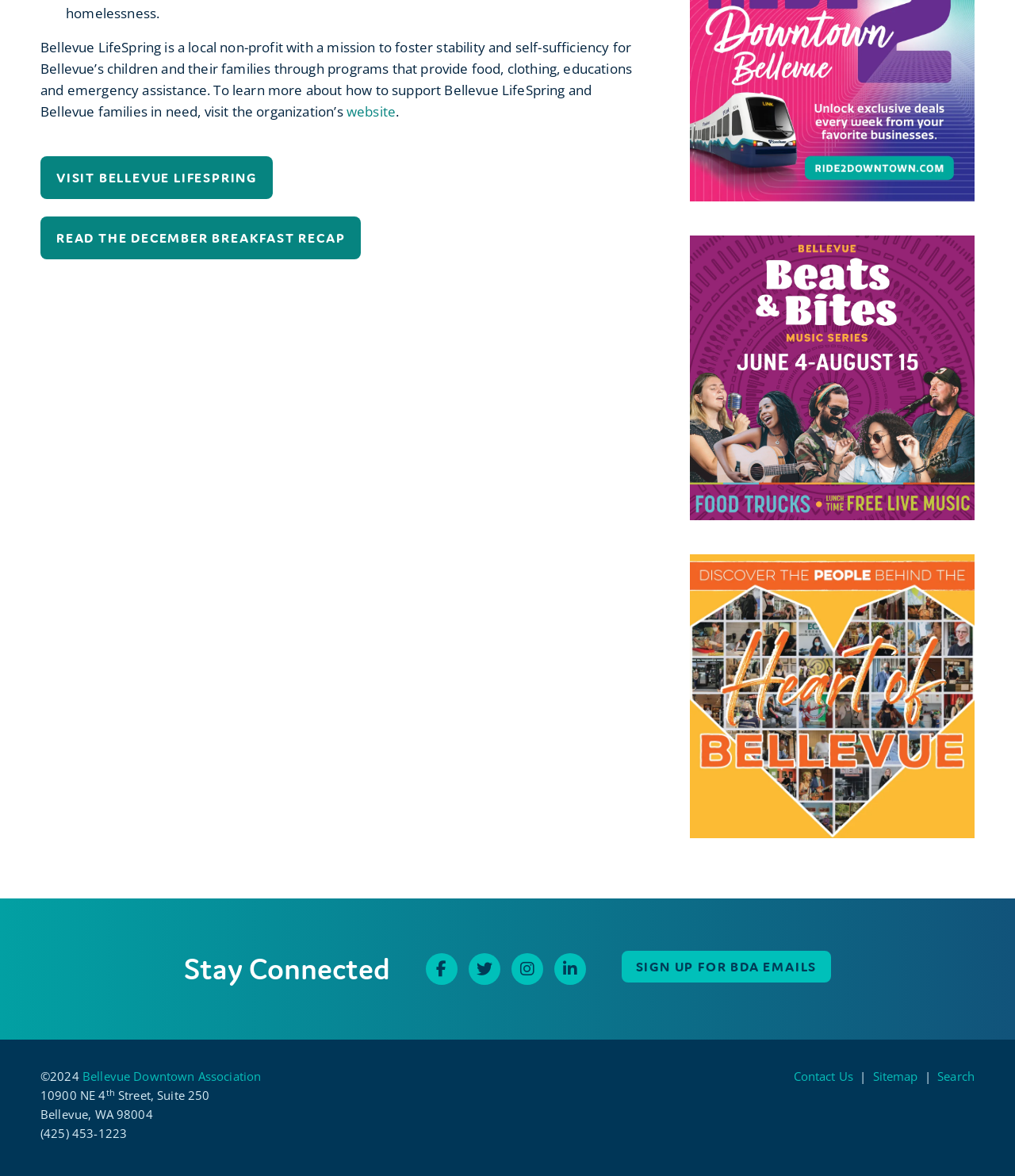Please indicate the bounding box coordinates of the element's region to be clicked to achieve the instruction: "sign up for BDA emails". Provide the coordinates as four float numbers between 0 and 1, i.e., [left, top, right, bottom].

[0.612, 0.809, 0.819, 0.836]